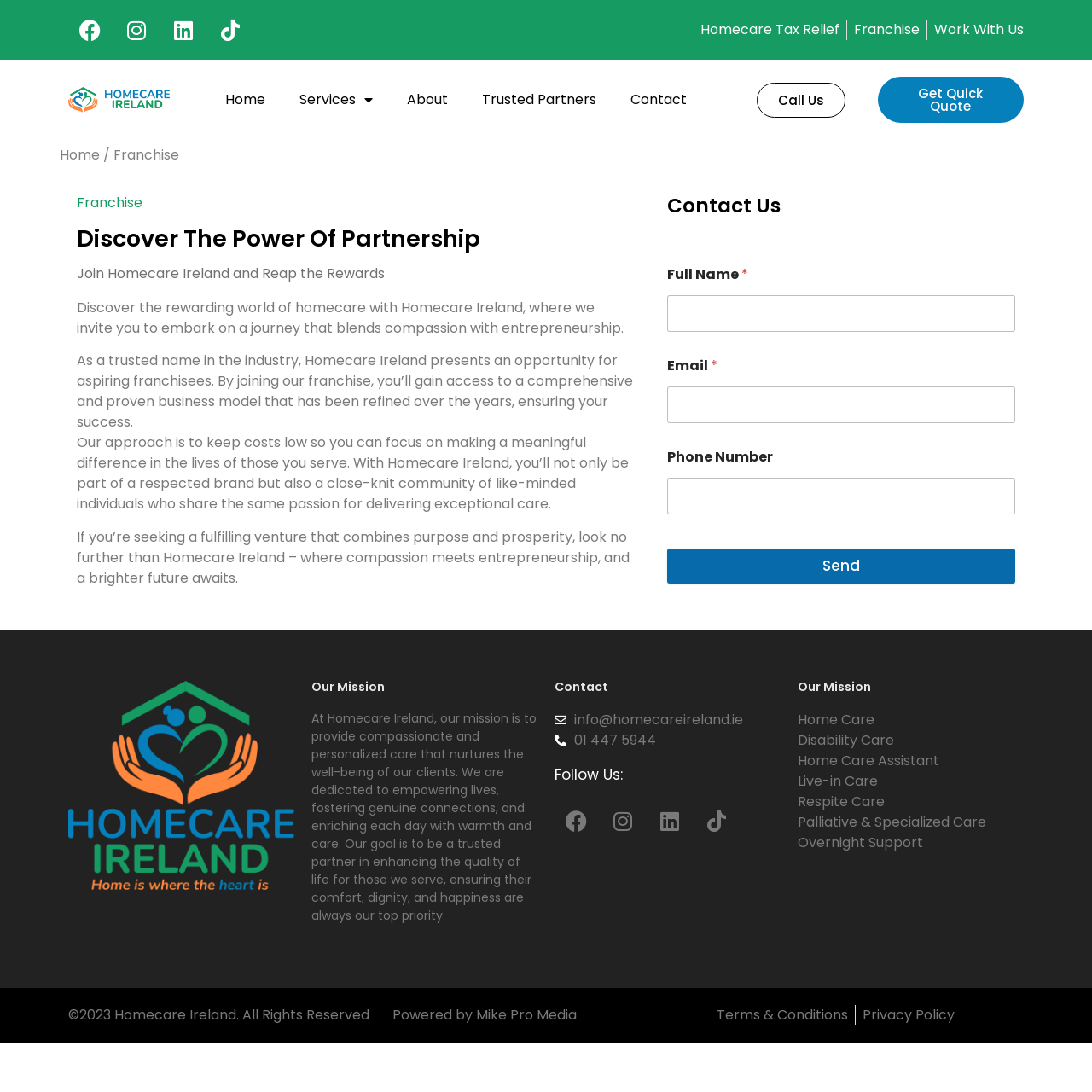Locate the bounding box coordinates of the clickable region to complete the following instruction: "Get a quick quote."

[0.804, 0.07, 0.938, 0.112]